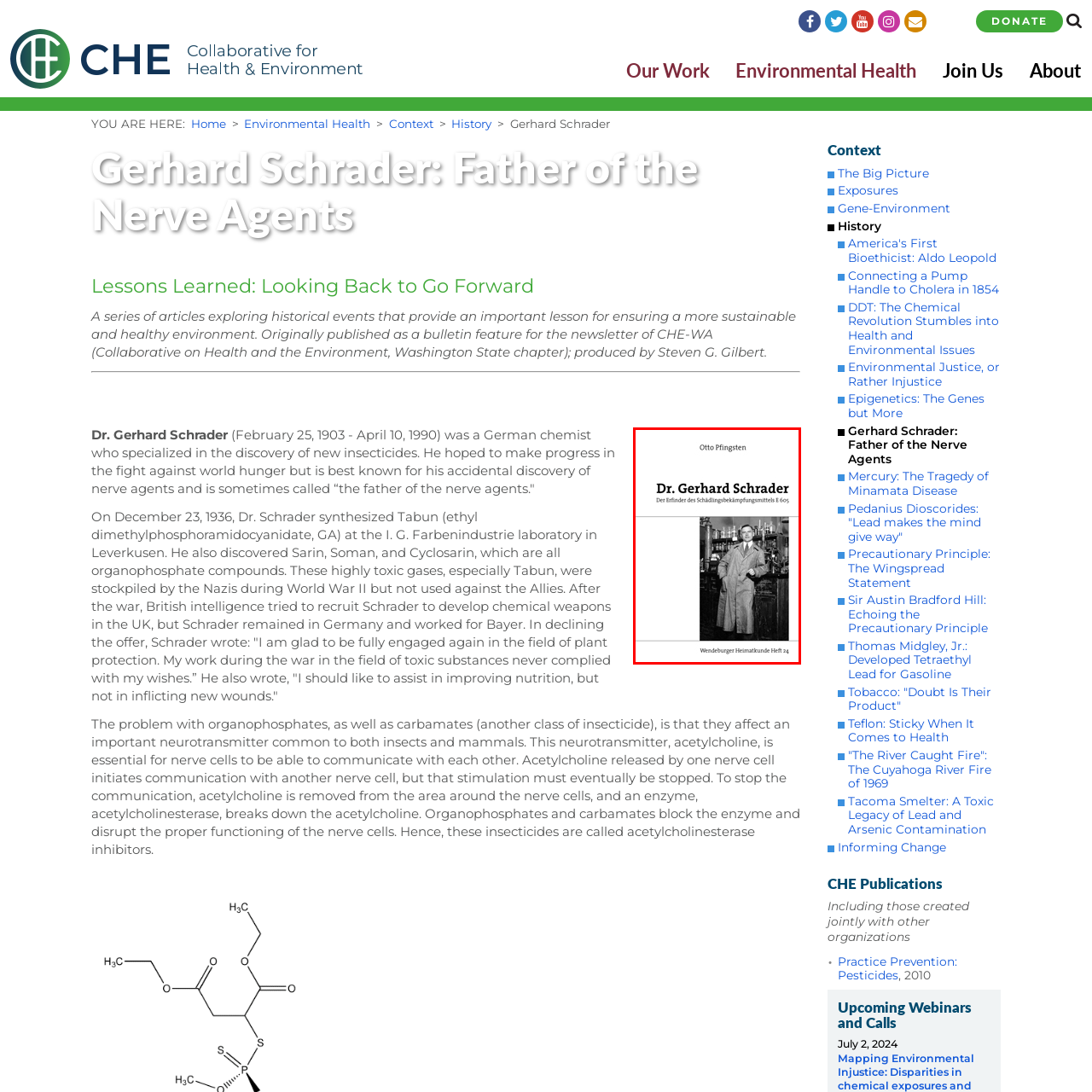Deliver a detailed explanation of the elements found in the red-marked area of the image.

The image depicts Dr. Gerhard Schrader, a prominent German chemist known as the father of nerve agents. Standing in a laboratory setting, he is dressed in a coat and pose that reflects his role as a scientist. The backdrop features various scientific equipment, emphasizing his contributions to chemistry and the development of pesticides, including the infamous nerve agents Tabun and Sarin, synthesized during his career. Schrader’s work was initially aimed at addressing world hunger through pest control but led to significant advancements in chemical warfare. The image connects to a broader narrative about his life, including his discoveries and the ethical implications of his research.